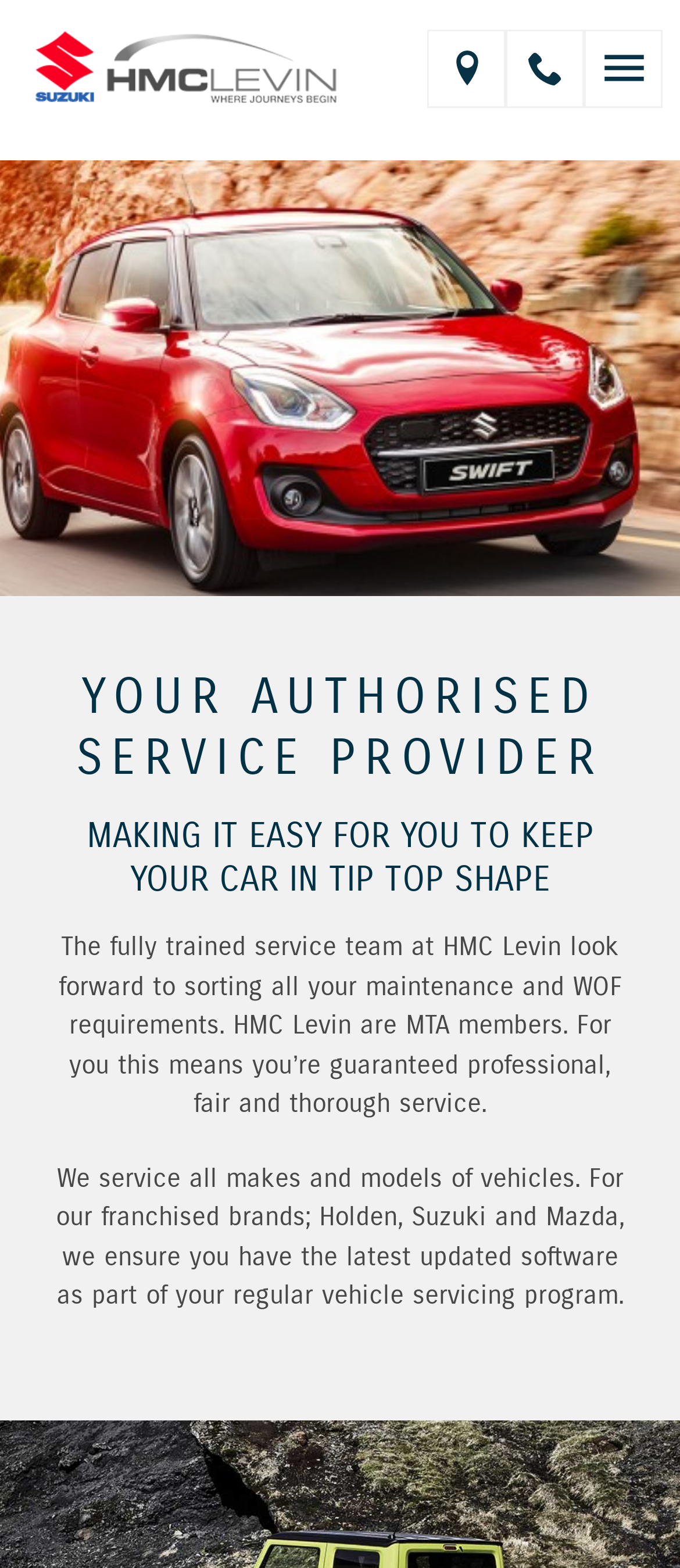Find the bounding box coordinates for the HTML element described in this sentence: "aria-label="menu"". Provide the coordinates as four float numbers between 0 and 1, in the format [left, top, right, bottom].

[0.859, 0.018, 0.974, 0.068]